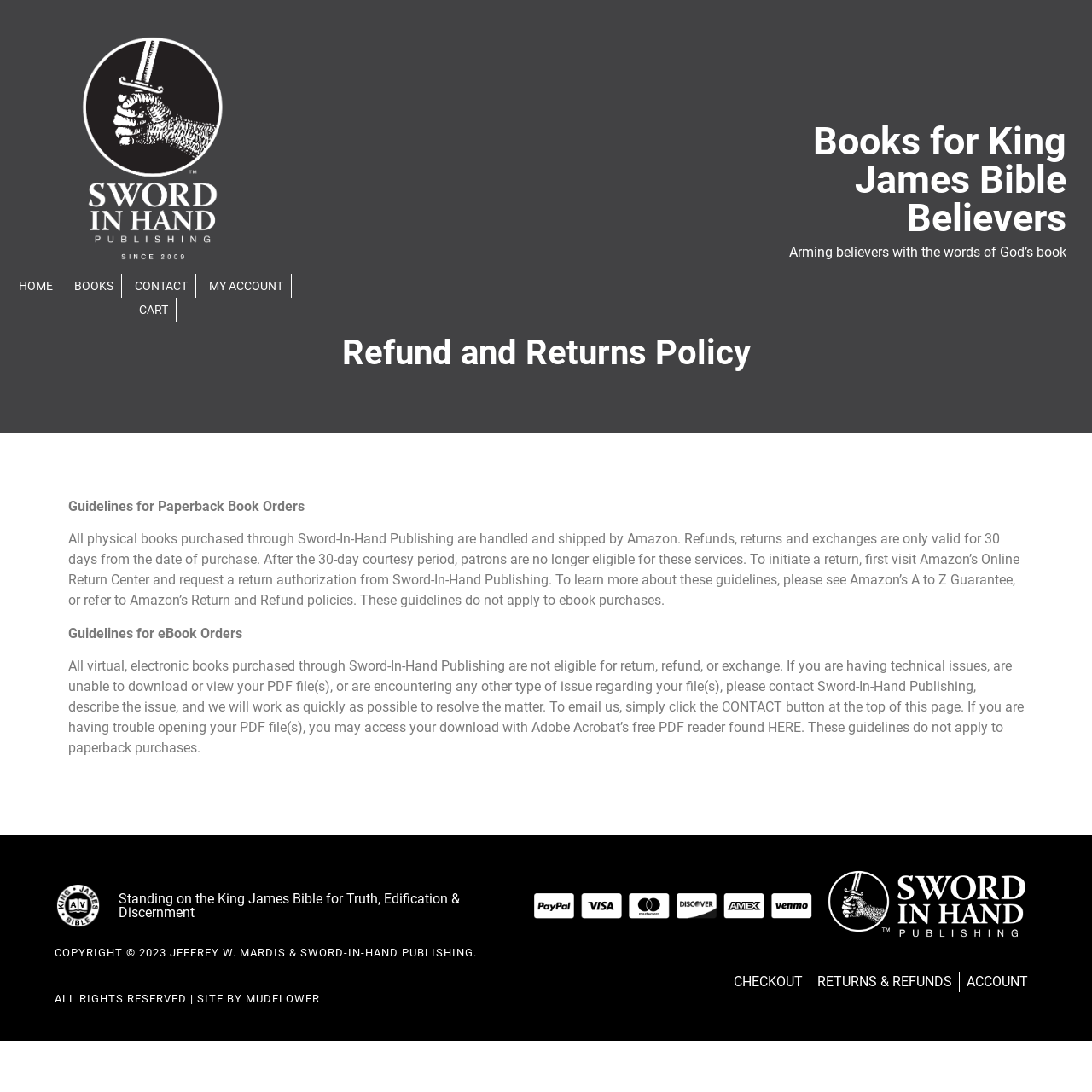Please specify the coordinates of the bounding box for the element that should be clicked to carry out this instruction: "contact us". The coordinates must be four float numbers between 0 and 1, formatted as [left, top, right, bottom].

[0.116, 0.251, 0.179, 0.273]